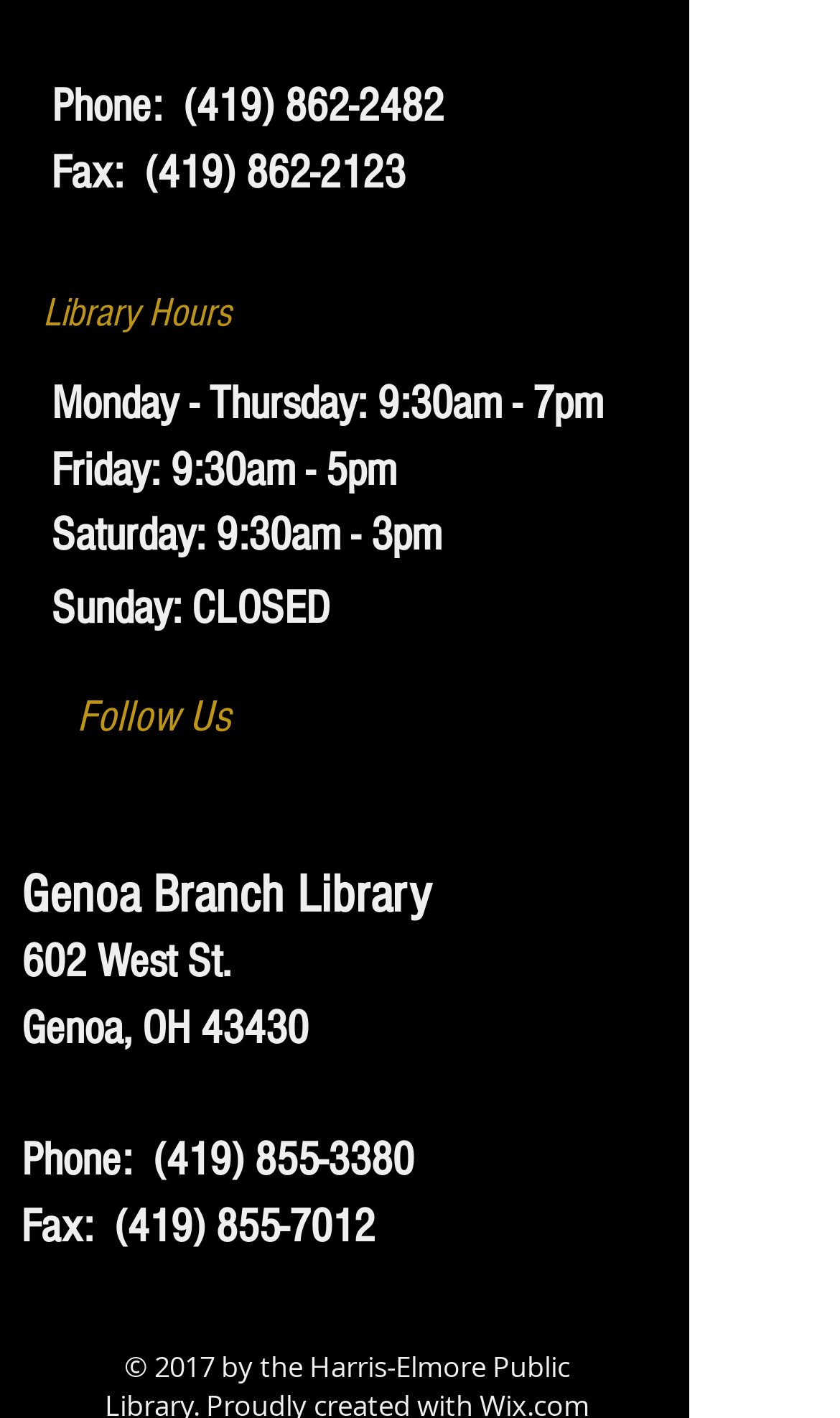Please give the bounding box coordinates of the area that should be clicked to fulfill the following instruction: "Visit the Facebook page". The coordinates should be in the format of four float numbers from 0 to 1, i.e., [left, top, right, bottom].

[0.062, 0.536, 0.151, 0.589]